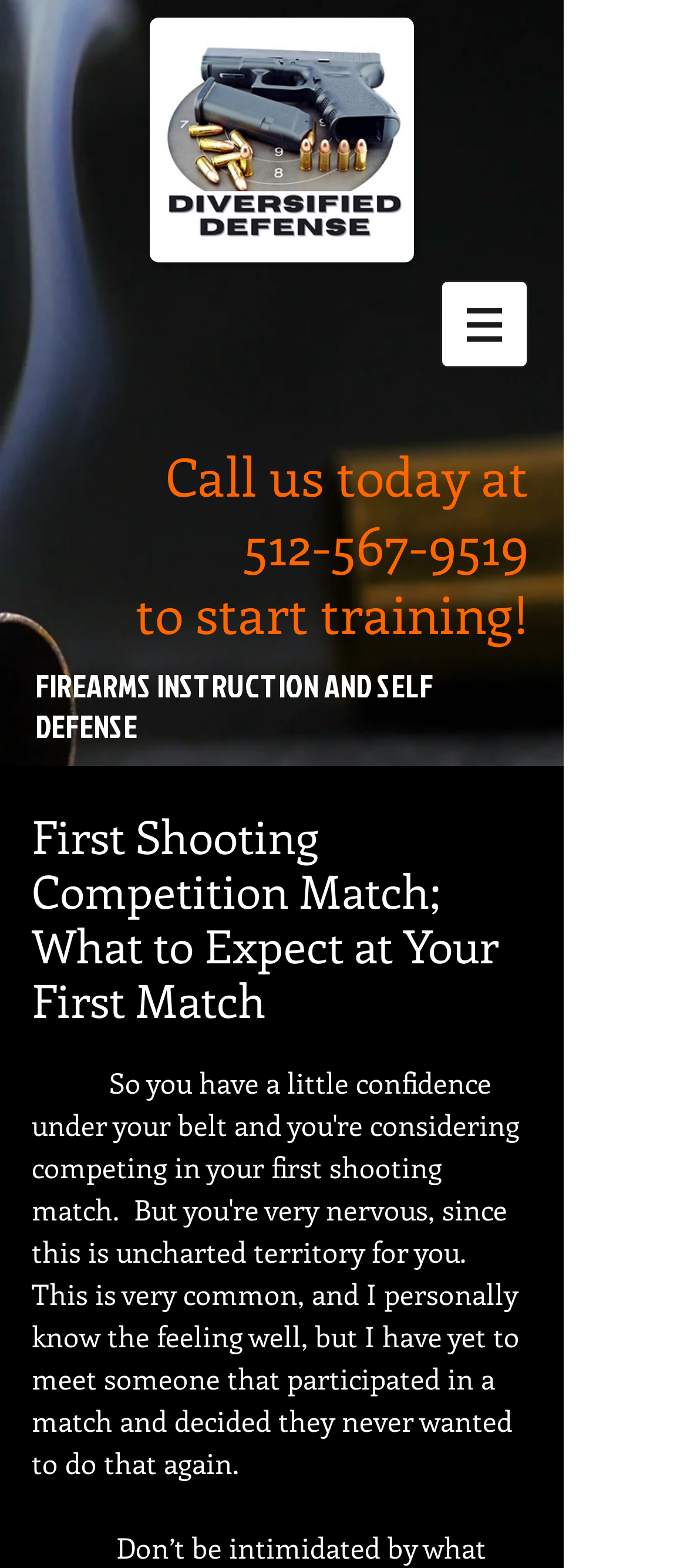Give a comprehensive overview of the webpage, including key elements.

The webpage appears to be an article or guide about what to expect at a first shooting competition match. At the top of the page, there is a large image taking up about a third of the screen, with a navigation menu to the right of it. The navigation menu has a button with a dropdown menu, indicated by a small image.

Below the image, there is a section with a call-to-action, featuring a phone number to "call us today" to start training. This section is accompanied by a few lines of text, including "FIREARMS INSTRUCTION AND SELF DEFENSE" in a larger font.

The main content of the article is headed by a title, "First Shooting Competition Match; What to Expect at Your First Match", which is a prominent heading near the middle of the page. The article itself appears to be a single, long block of text, with no clear sections or subheadings. There is a small, empty line of text at the very bottom of the page.